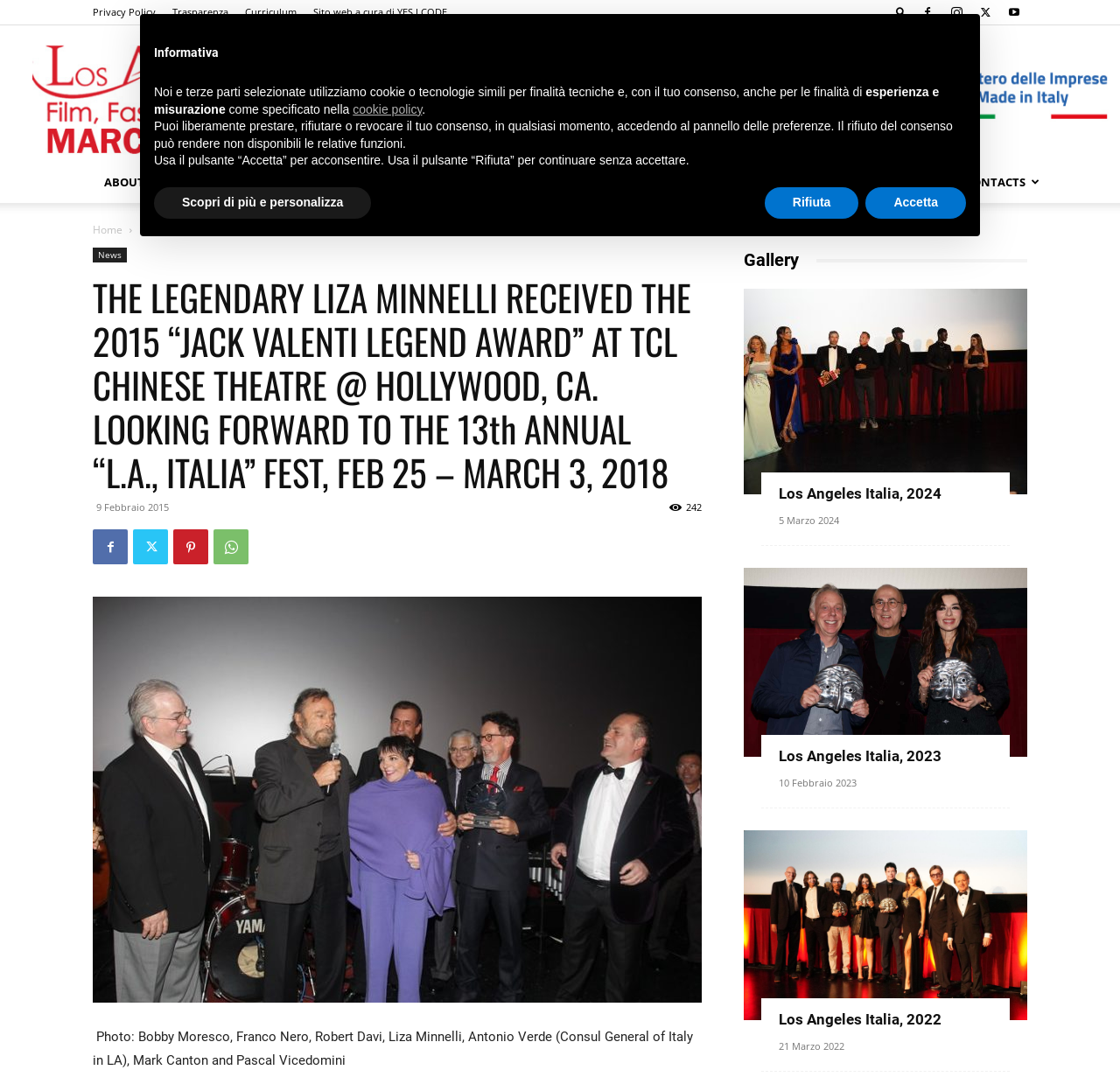Identify the bounding box coordinates of the region I need to click to complete this instruction: "Click 'Los Angeles, Italia Los Angeles Film Festival'".

[0.0, 0.023, 1.0, 0.148]